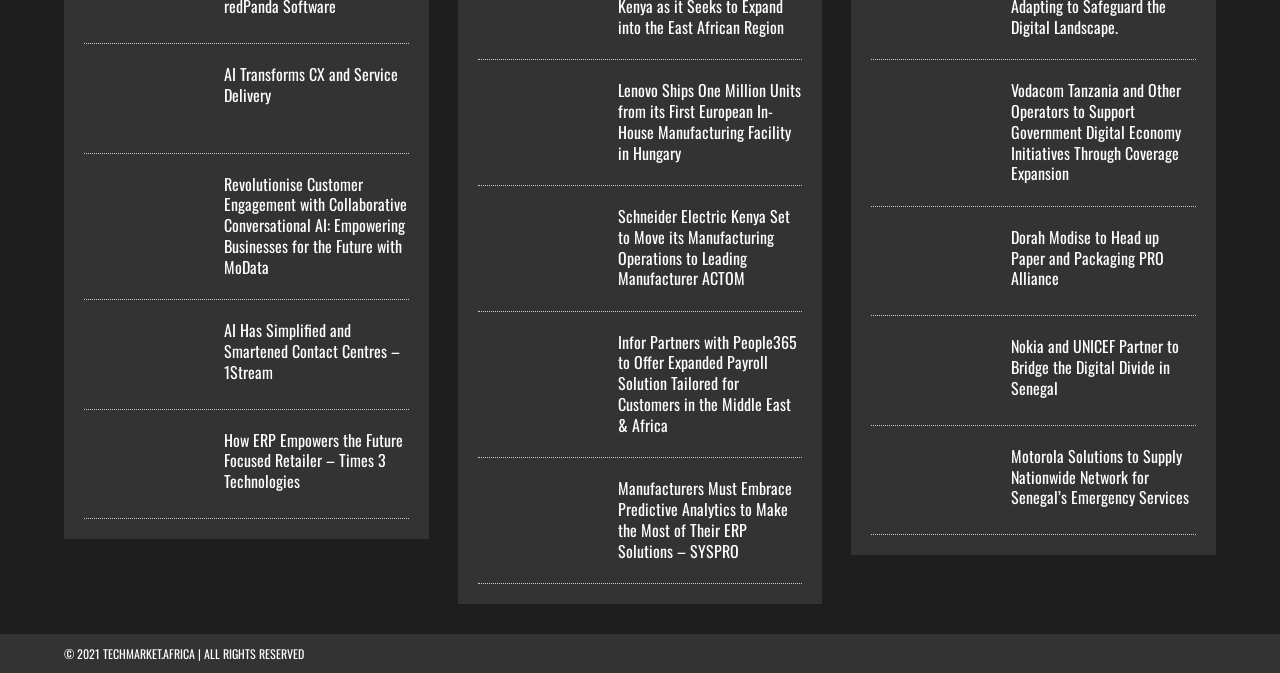Please specify the coordinates of the bounding box for the element that should be clicked to carry out this instruction: "Read about AI Transforms CX and Service Delivery". The coordinates must be four float numbers between 0 and 1, formatted as [left, top, right, bottom].

[0.066, 0.162, 0.159, 0.192]